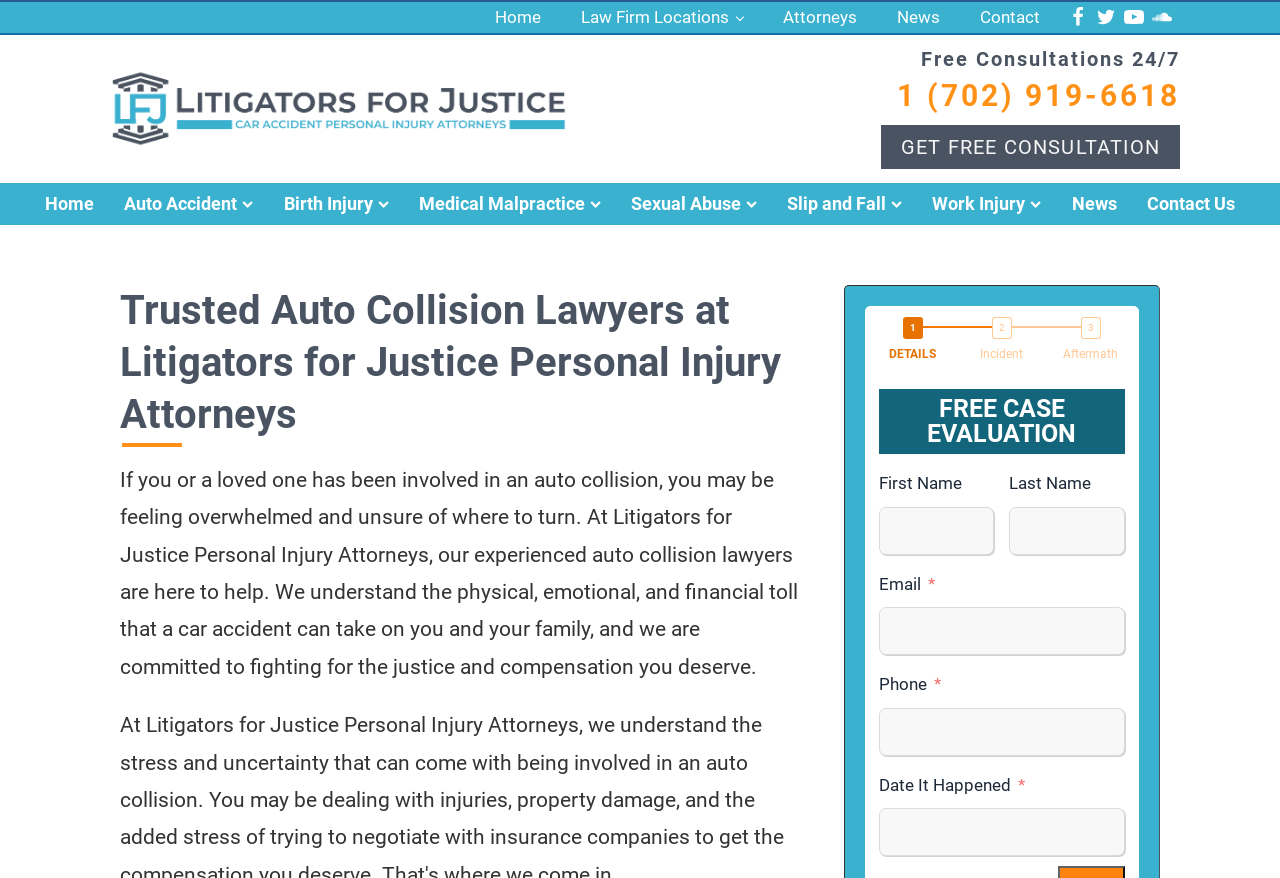What social media platforms does the law firm have? Look at the image and give a one-word or short phrase answer.

Facebook, Twitter, YouTube, SoundCloud